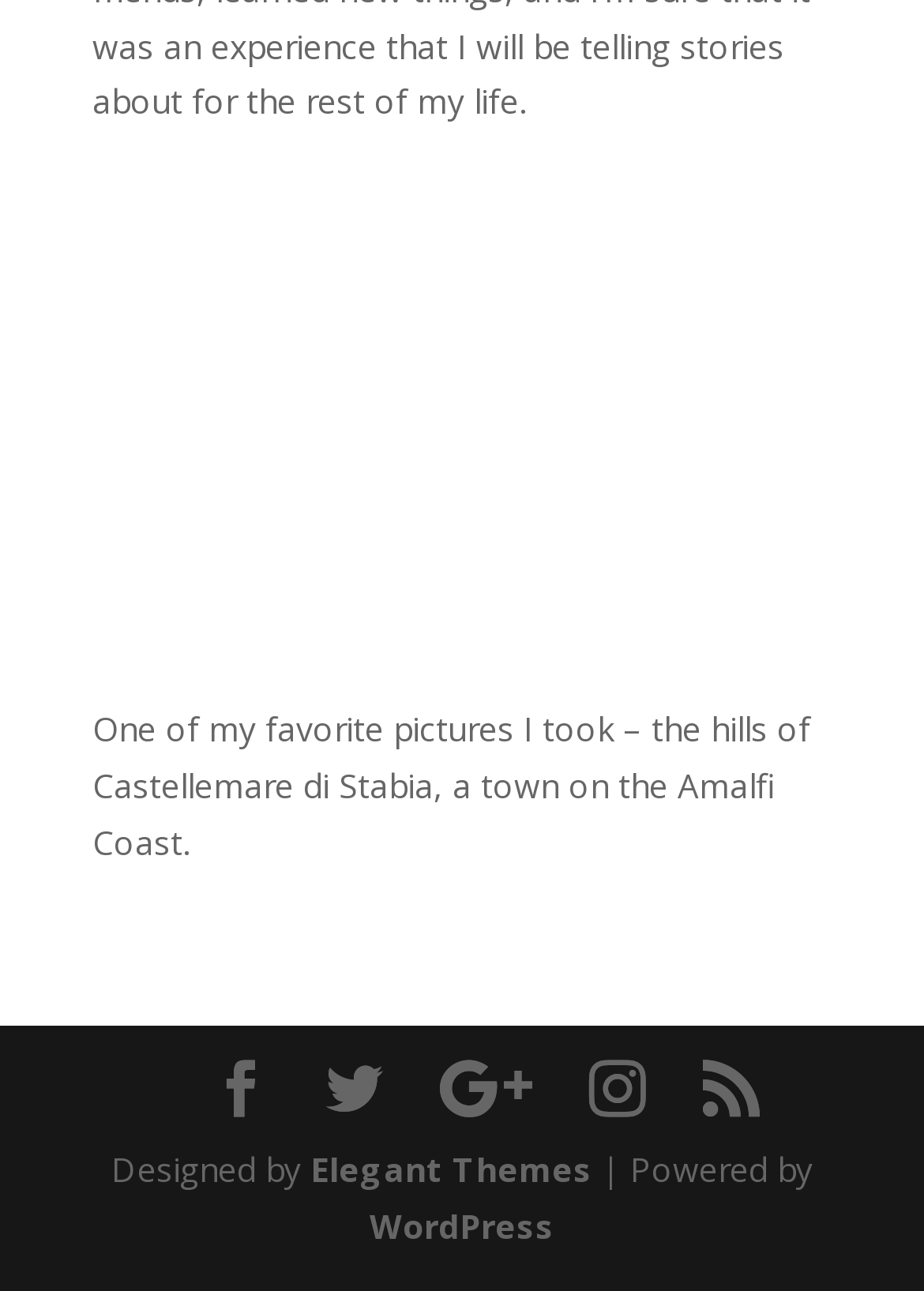Identify the bounding box coordinates of the clickable region necessary to fulfill the following instruction: "click the search button". The bounding box coordinates should be four float numbers between 0 and 1, i.e., [left, top, right, bottom].

None